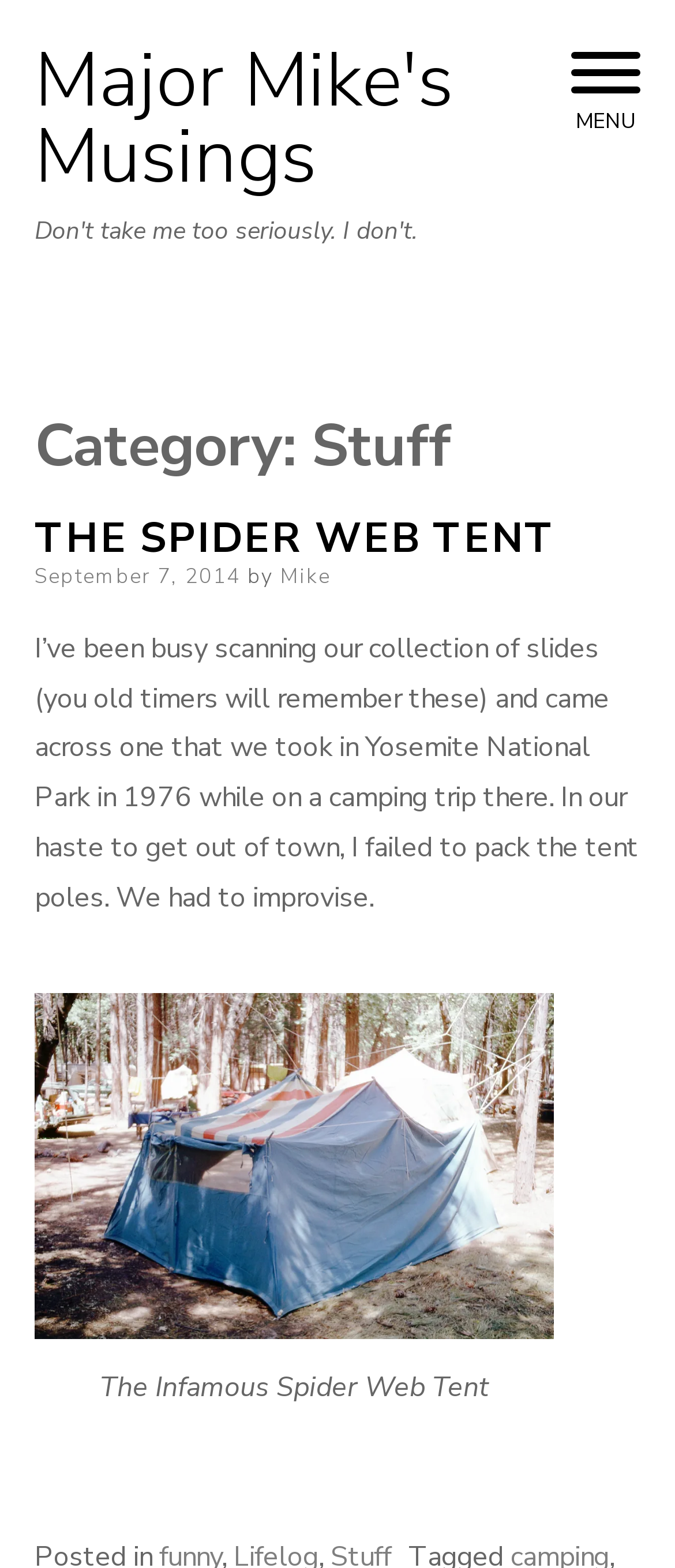Locate the UI element described by The Spider Web Tent in the provided webpage screenshot. Return the bounding box coordinates in the format (top-left x, top-left y, bottom-right x, bottom-right y), ensuring all values are between 0 and 1.

[0.051, 0.326, 0.823, 0.361]